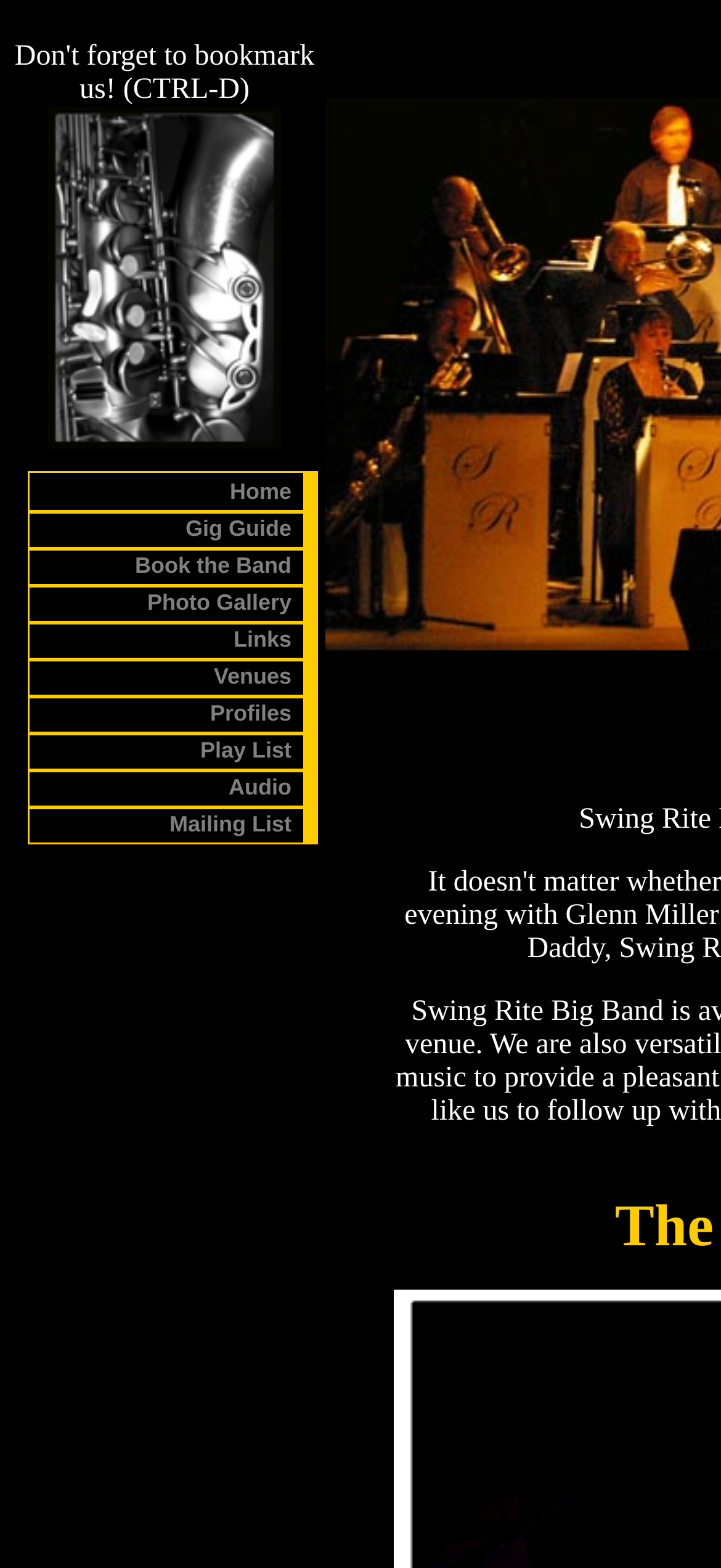What is the location of the band?
From the image, respond with a single word or phrase.

Sydney